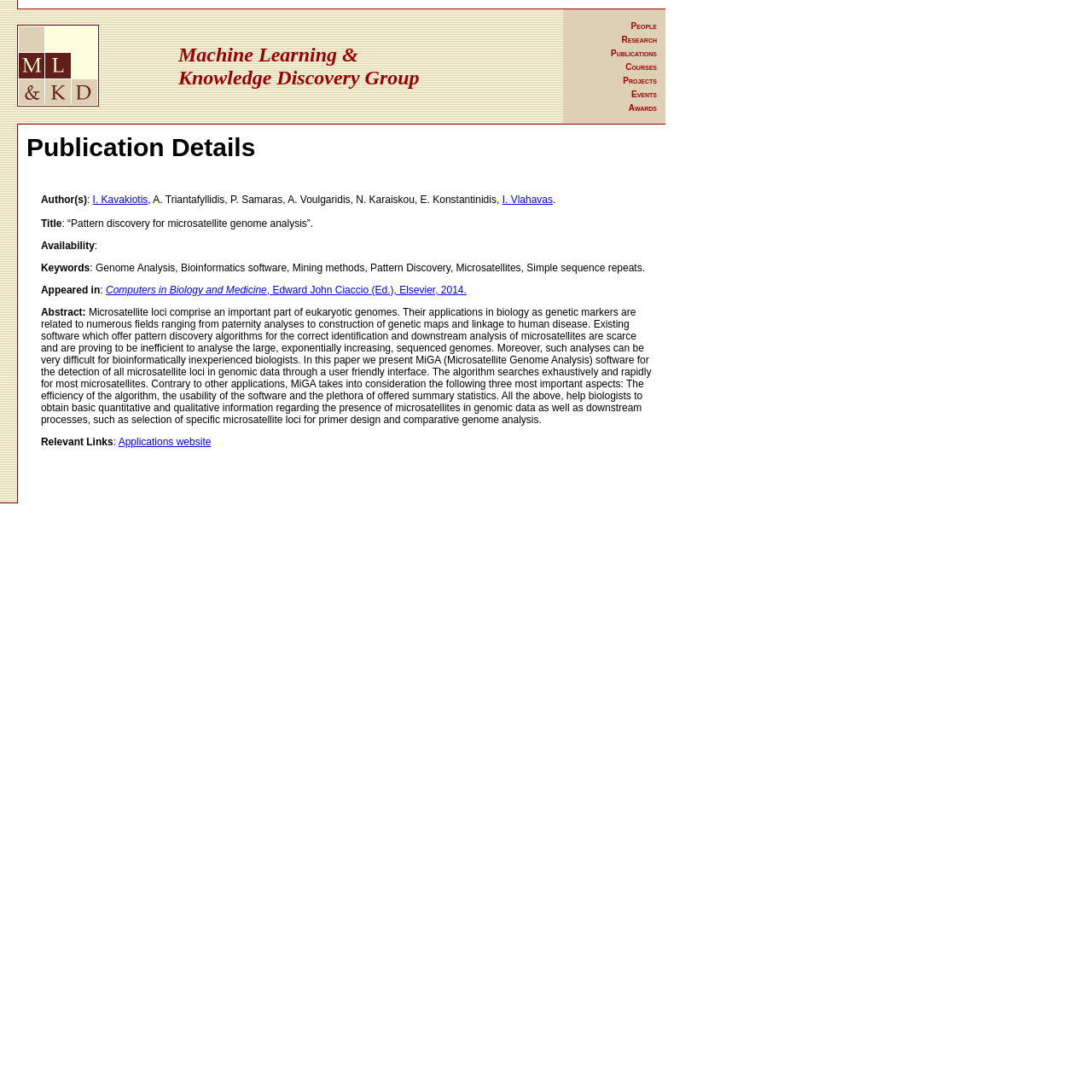Show the bounding box coordinates for the element that needs to be clicked to execute the following instruction: "Click the 'I. Kavakiotis' link". Provide the coordinates in the form of four float numbers between 0 and 1, i.e., [left, top, right, bottom].

[0.085, 0.177, 0.135, 0.188]